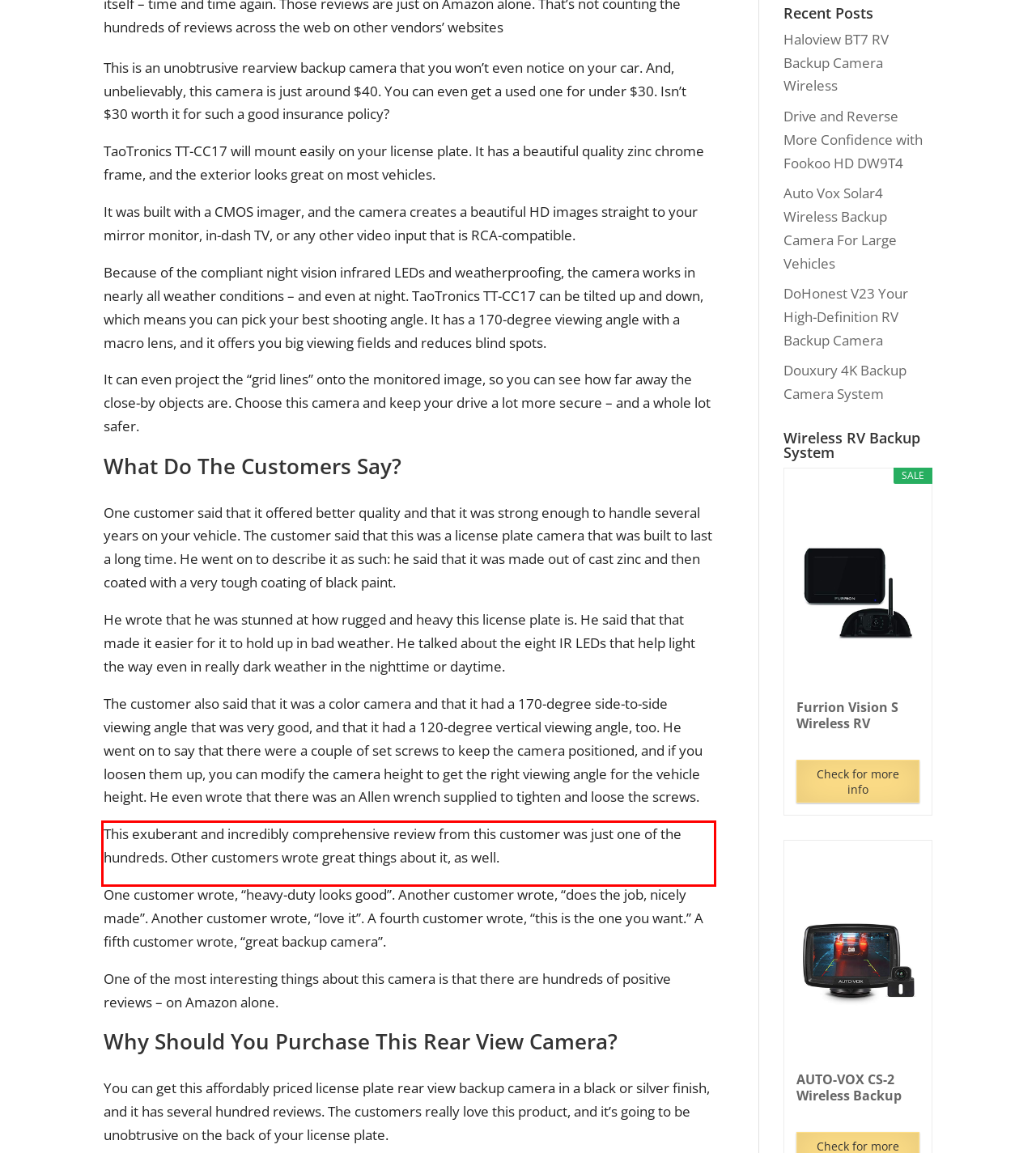The screenshot you have been given contains a UI element surrounded by a red rectangle. Use OCR to read and extract the text inside this red rectangle.

This exuberant and incredibly comprehensive review from this customer was just one of the hundreds. Other customers wrote great things about it, as well.